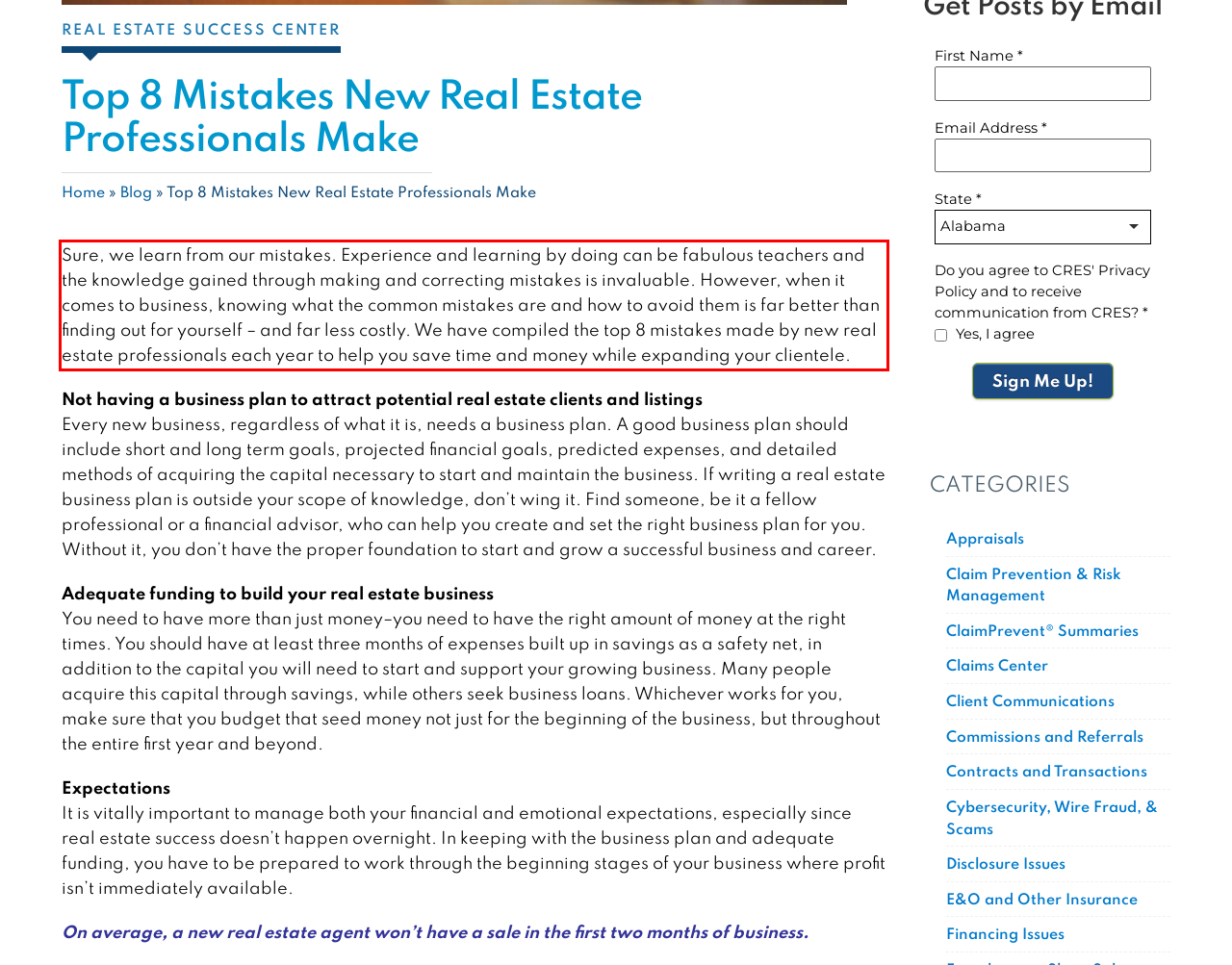Examine the screenshot of the webpage, locate the red bounding box, and generate the text contained within it.

Sure, we learn from our mistakes. Experience and learning by doing can be fabulous teachers and the knowledge gained through making and correcting mistakes is invaluable. However, when it comes to business, knowing what the common mistakes are and how to avoid them is far better than finding out for yourself – and far less costly. We have compiled the top 8 mistakes made by new real estate professionals each year to help you save time and money while expanding your clientele.